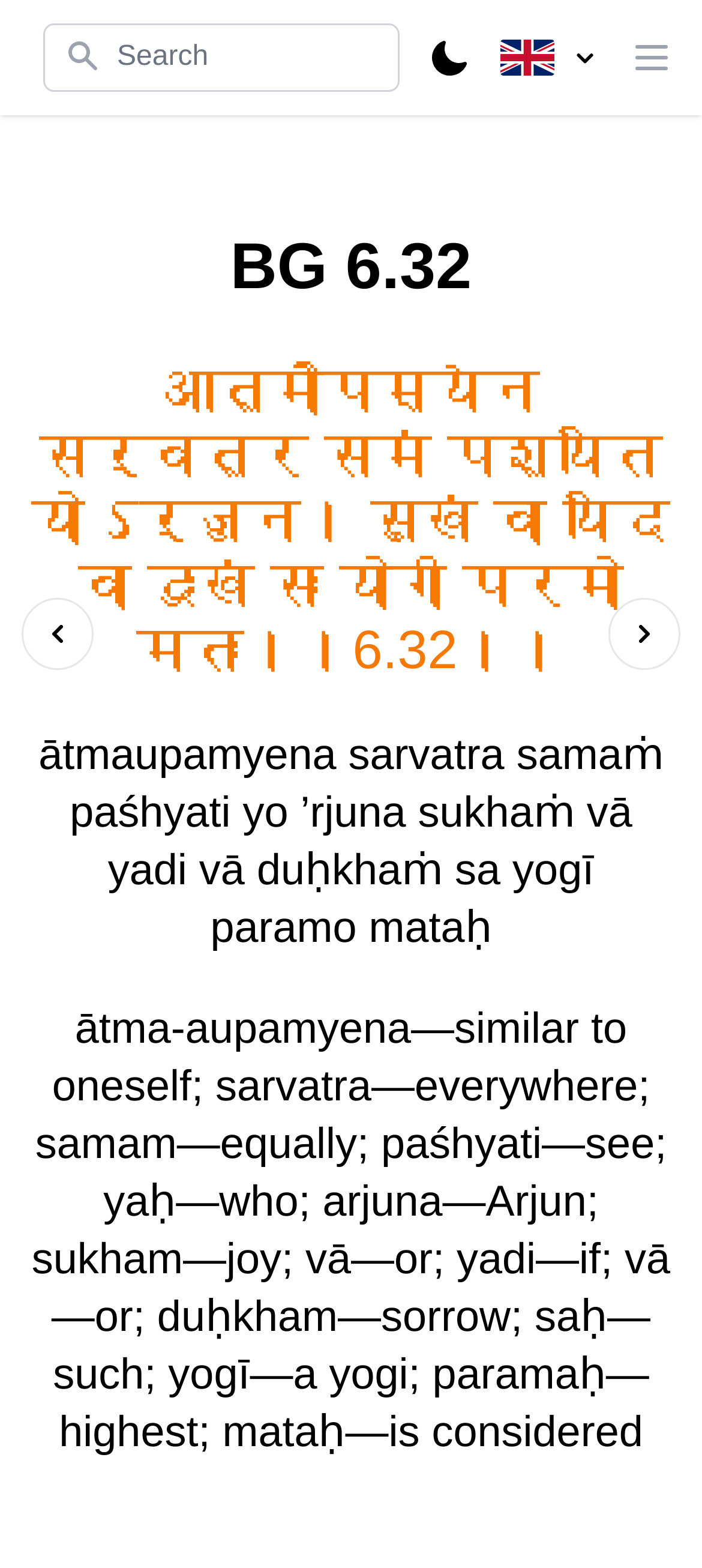What is the function of the button with a flag icon?
Please utilize the information in the image to give a detailed response to the question.

I deduced the function of the button by looking at the flag icon, which is often used to represent language selection, and the fact that it is placed next to the search bar, suggesting that it is related to language settings.